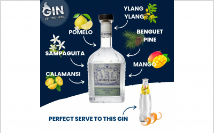Give a detailed account of the visual content in the image.

The image features a beautifully designed bottle of gin prominently displayed at the center, labeled as part of a stylish presentation. Surrounding the bottle are illustrated elements representing its unique flavor profile, including pomelo, sampaguita, calamansi, ylang-ylang, mango, and Benguet pine. Each ingredient is artistically highlighted, emphasizing the tropical and vibrant notes that characterize this gin. Below the bottle, a caption reads "PERFECT SERVE TO THIS GIN," suggesting an ideal way to enjoy this distinct beverage, which hints at a refreshing mix perfect for warm weather or special occasions. The overall aesthetic combines modern design with a nod to the gin's artisanal roots, appealing to both gin enthusiasts and casual drinkers alike.